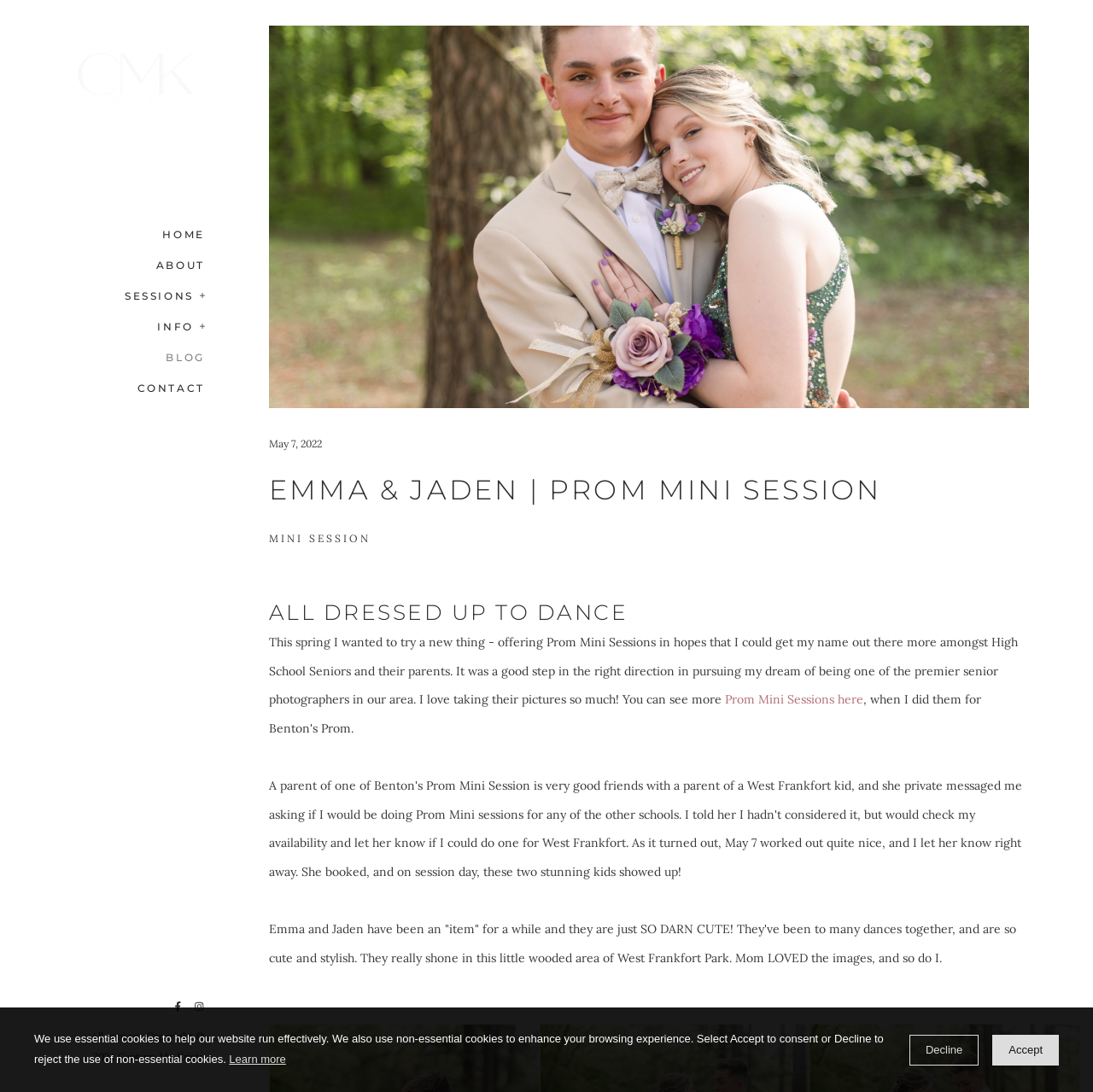Locate the UI element described as follows: "Phase III". Return the bounding box coordinates as four float numbers between 0 and 1 in the order [left, top, right, bottom].

None